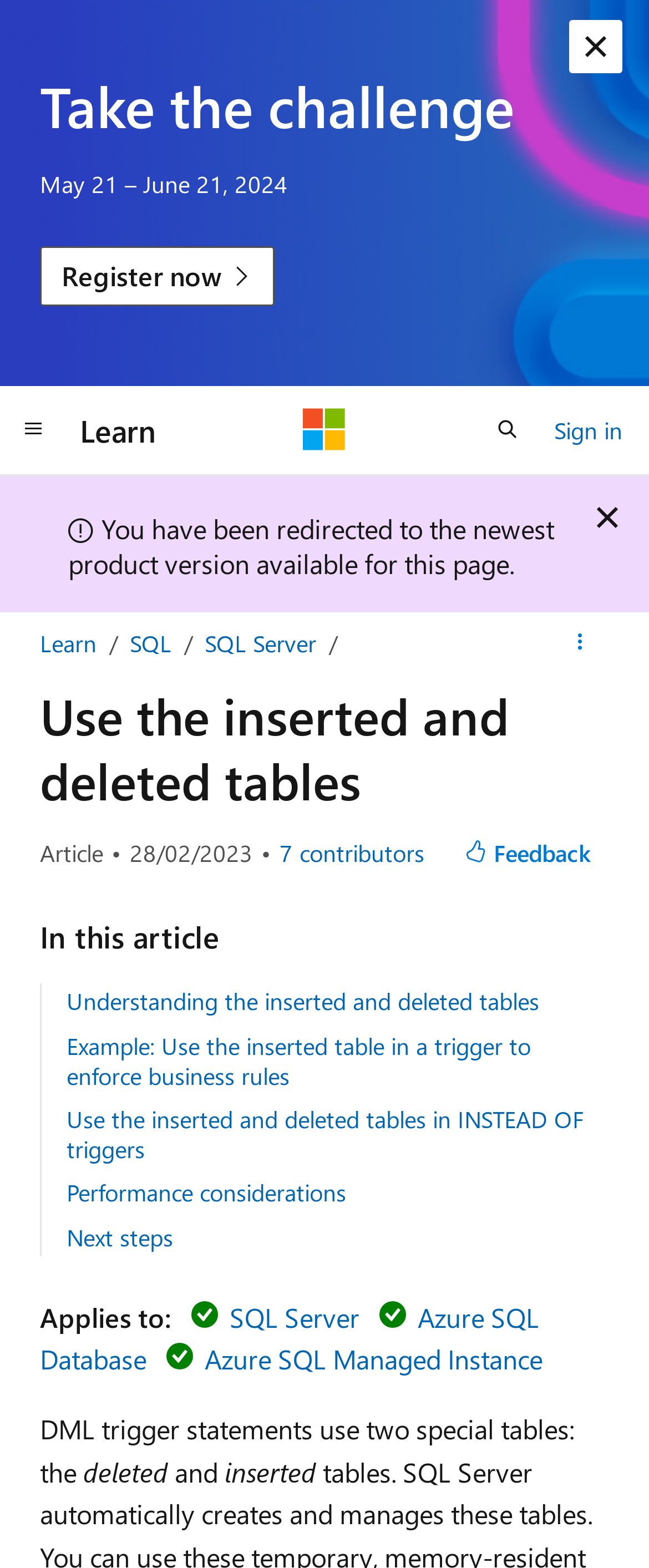Provide the bounding box coordinates of the HTML element this sentence describes: "aria-label="Global navigation" title="Global navigation"". The bounding box coordinates consist of four float numbers between 0 and 1, i.e., [left, top, right, bottom].

[0.0, 0.255, 0.103, 0.293]